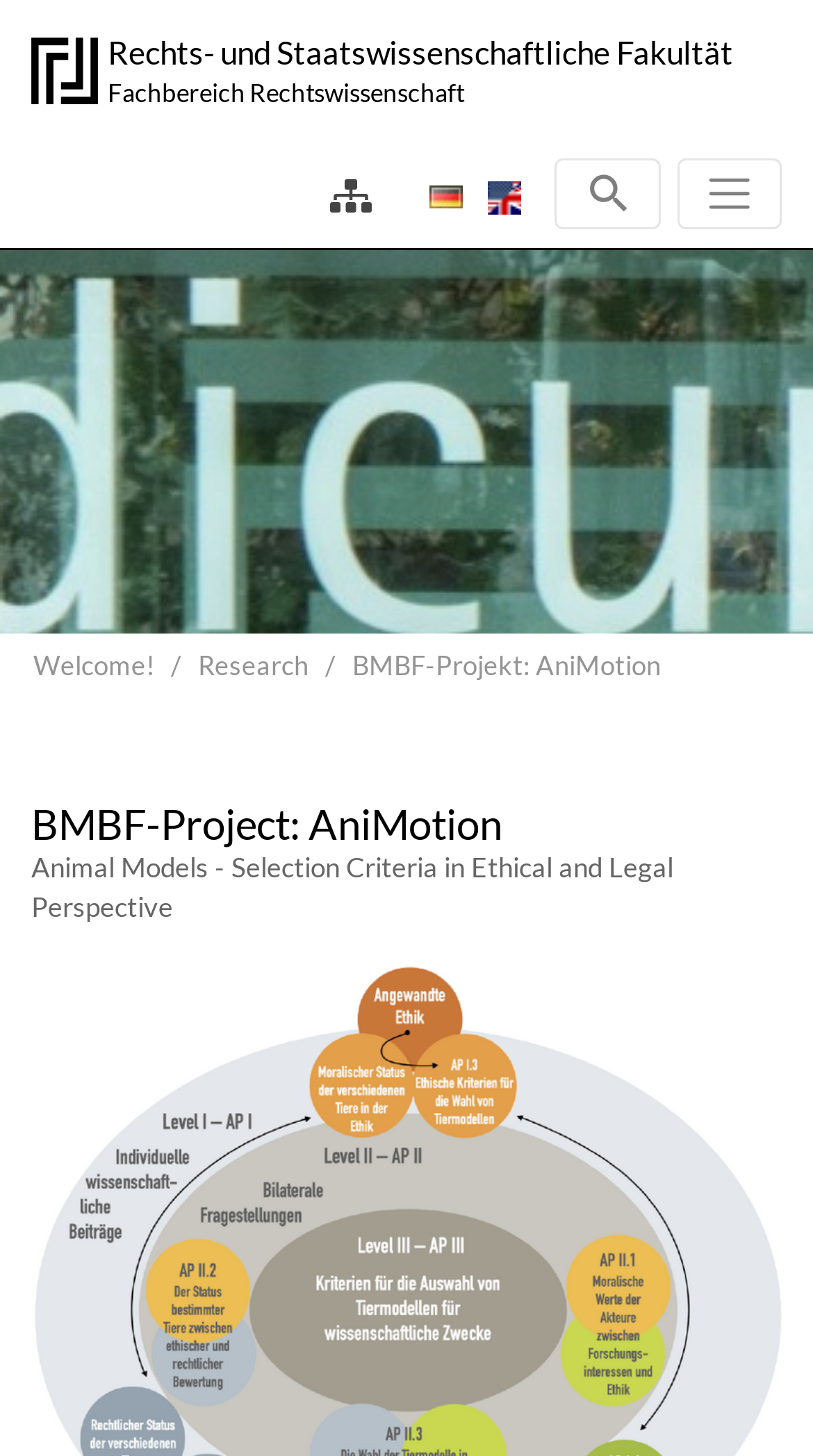Answer the question in one word or a short phrase:
What is the purpose of the button at the top right corner?

Expand